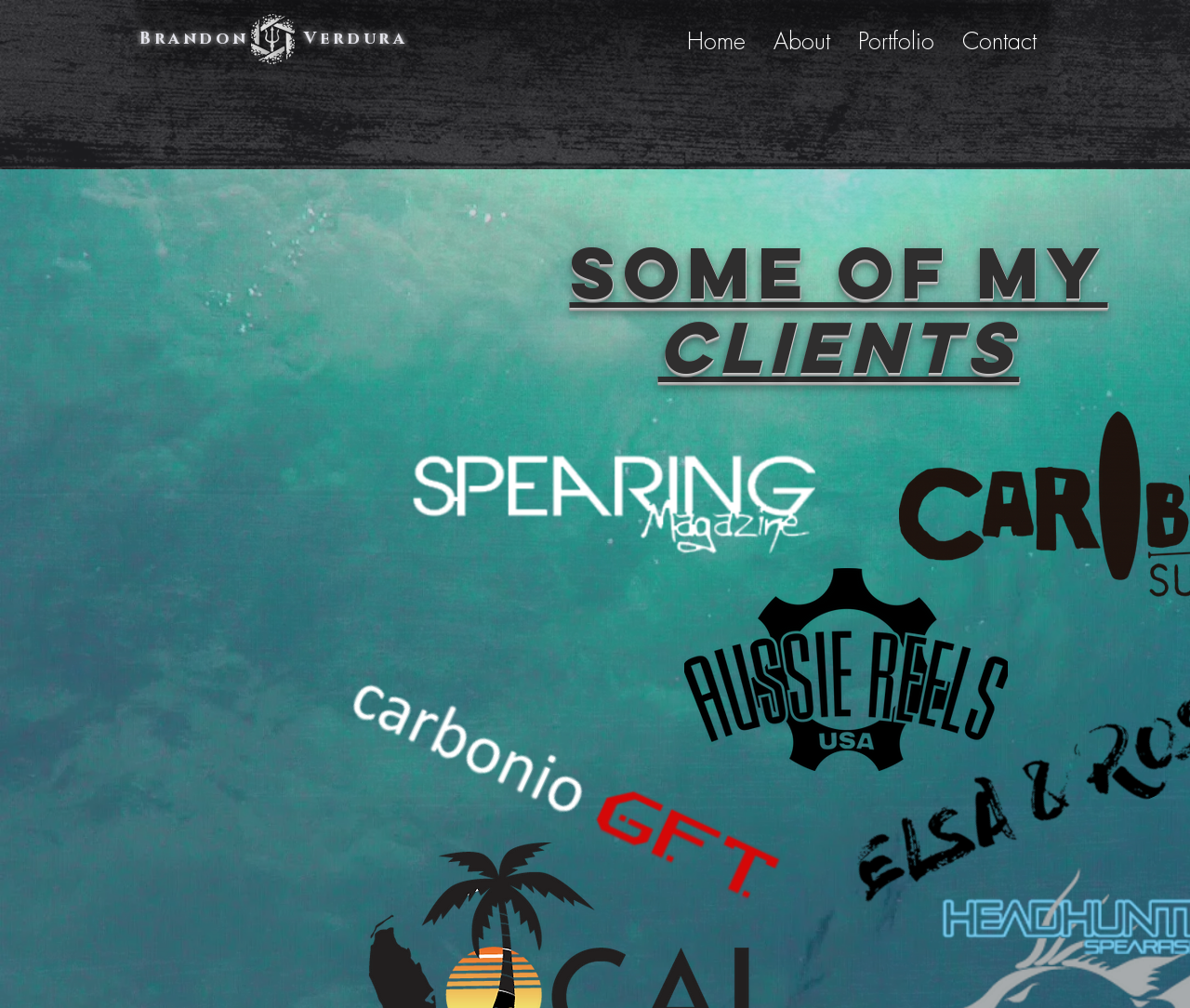What is the size of the 'v4,.png' image?
Offer a detailed and full explanation in response to the question.

I calculated the size of the 'v4,.png' image by subtracting its left and top coordinates from its right and bottom coordinates, respectively, which gives a width of 0.037 and a height of 0.05.